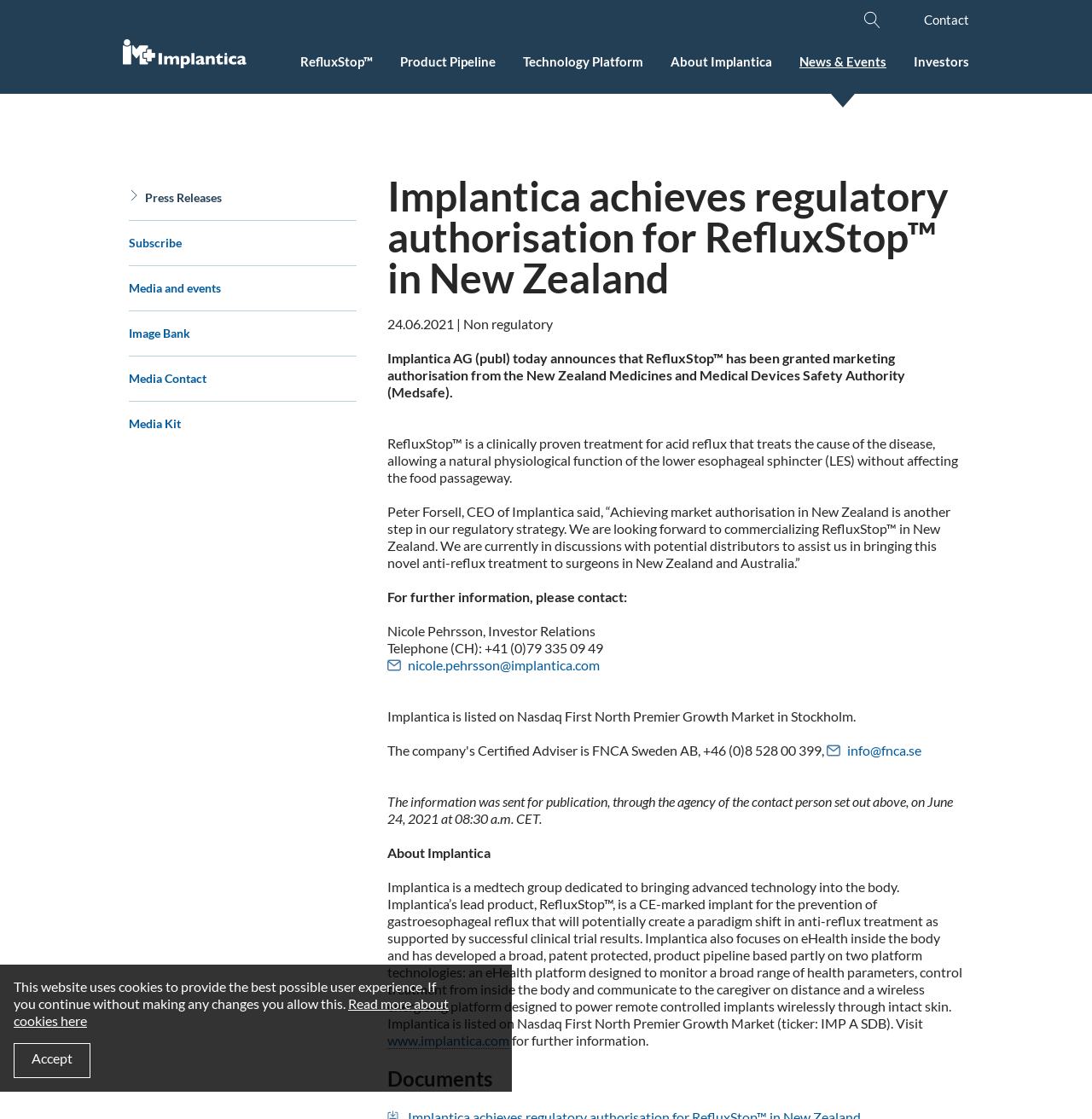Use the information in the screenshot to answer the question comprehensively: What is the name of the company that achieved regulatory authorisation for RefluxStop™ in New Zealand?

The answer can be found in the first paragraph of the webpage, where it is stated that 'Implantica AG (publ) today announces that RefluxStop™ has been granted marketing authorisation from the New Zealand Medicines and Medical Devices Safety Authority (Medsafe).'.